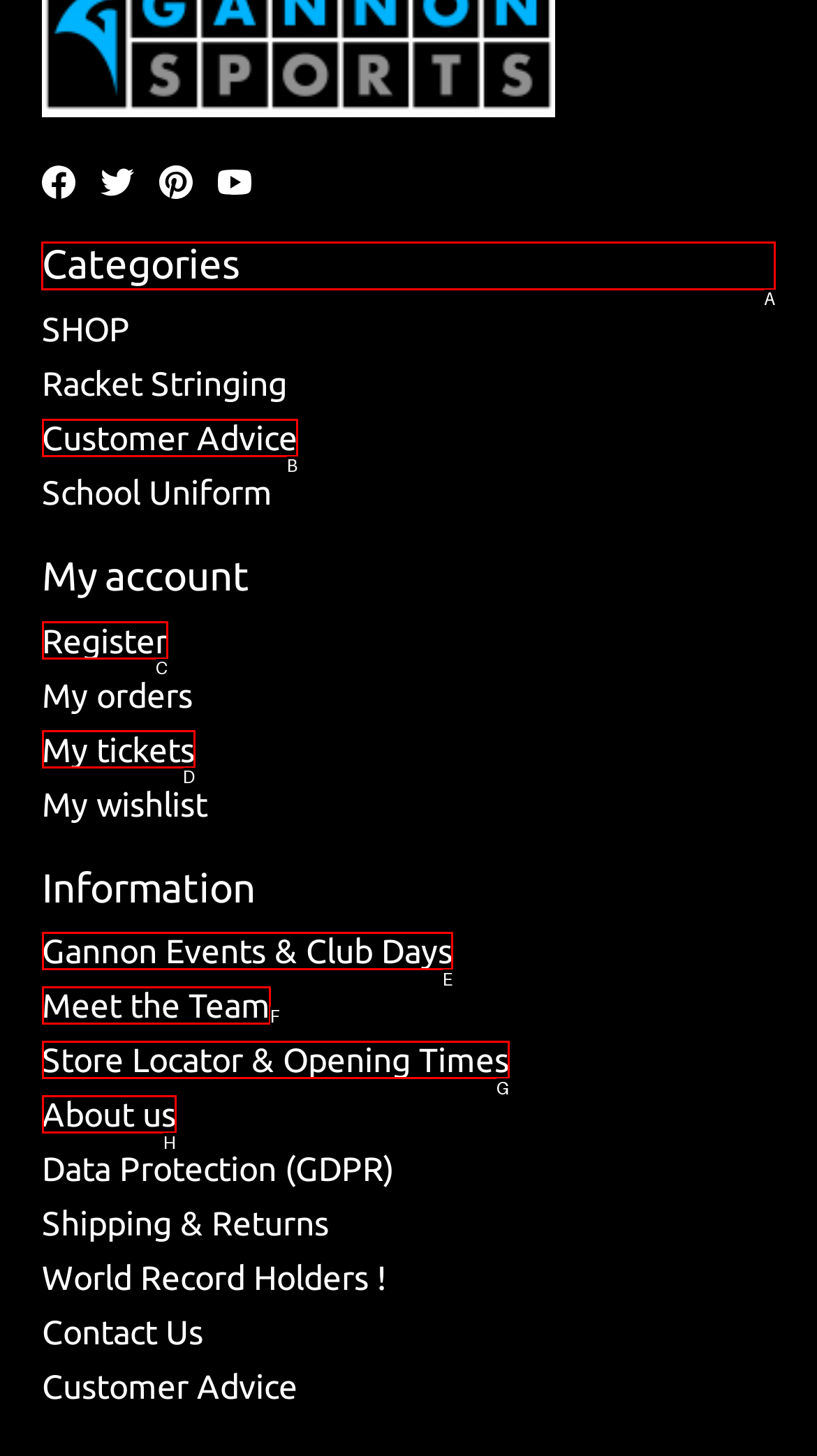Identify the correct letter of the UI element to click for this task: View categories
Respond with the letter from the listed options.

A